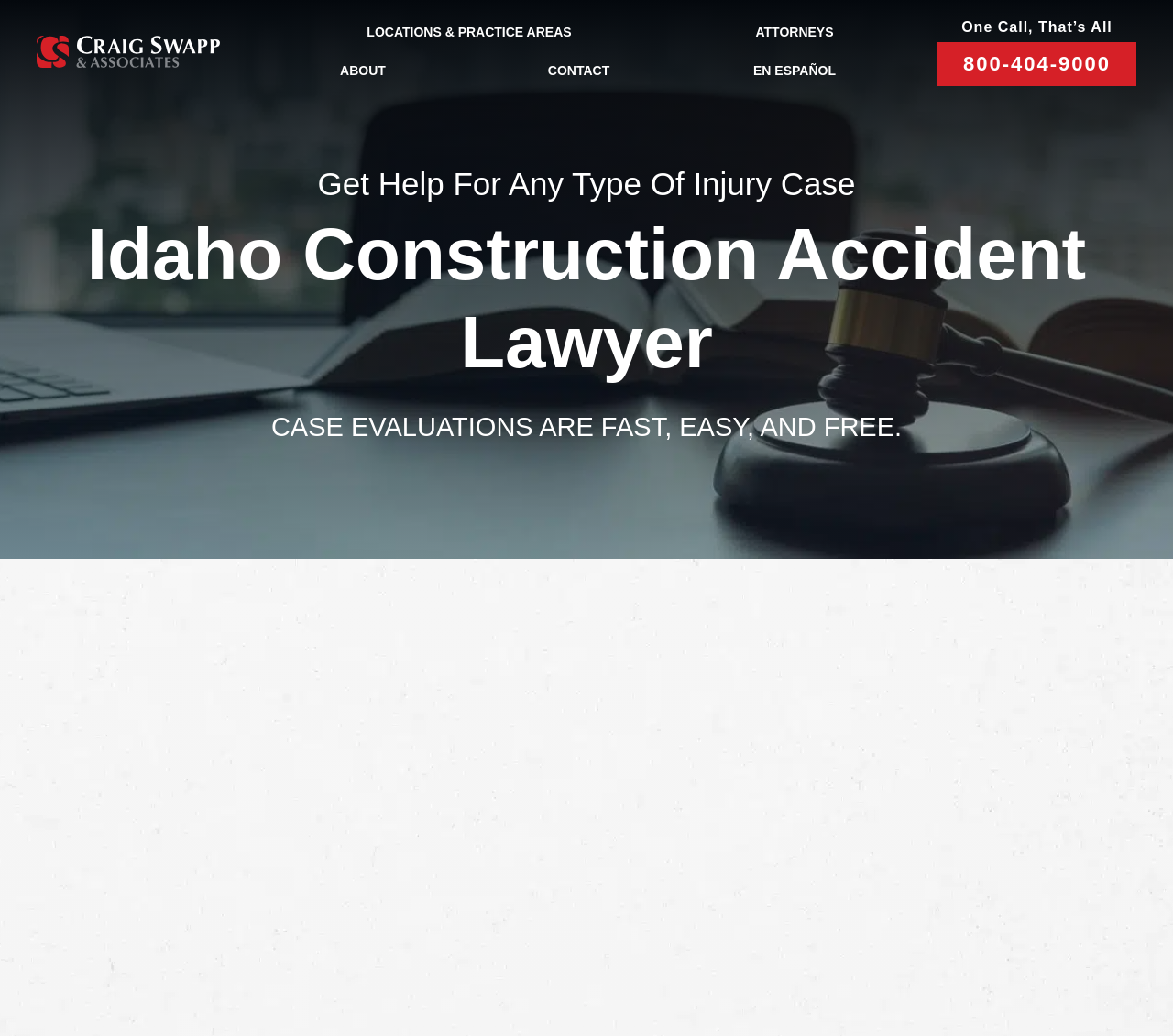Extract the bounding box for the UI element that matches this description: "parent_node: First name="input_1.3" placeholder="First Name"".

[0.702, 0.789, 0.801, 0.837]